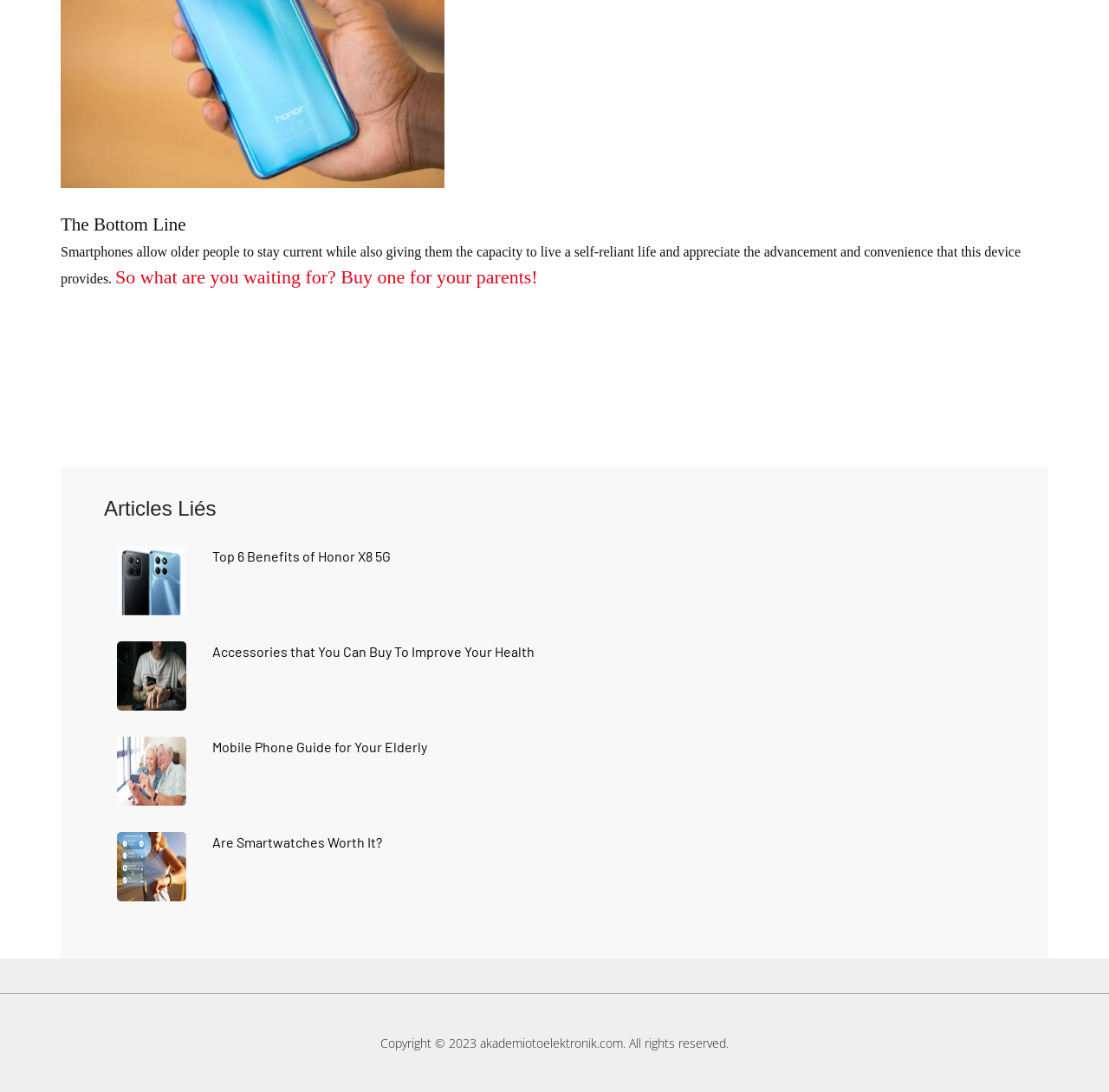Determine the bounding box of the UI element mentioned here: "Are Smartwatches Worth It?". The coordinates must be in the format [left, top, right, bottom] with values ranging from 0 to 1.

[0.191, 0.763, 0.345, 0.778]